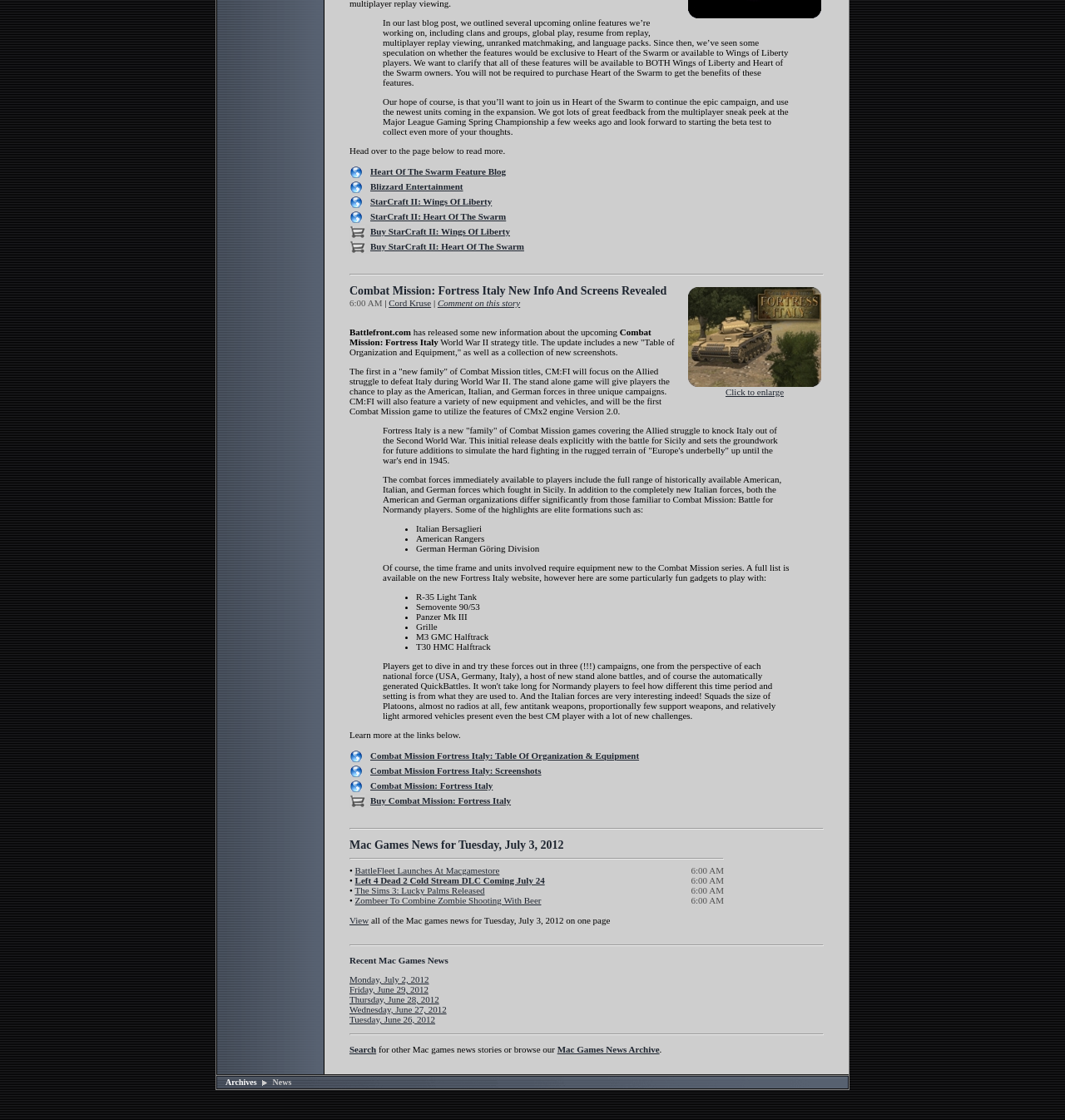Using the information in the image, give a comprehensive answer to the question: 
What is the name of the expansion pack mentioned?

The blog post mentions Heart of the Swarm as an expansion pack for StarCraft II, and clarifies that the upcoming features will be available to both Wings of Liberty and Heart of the Swarm owners.